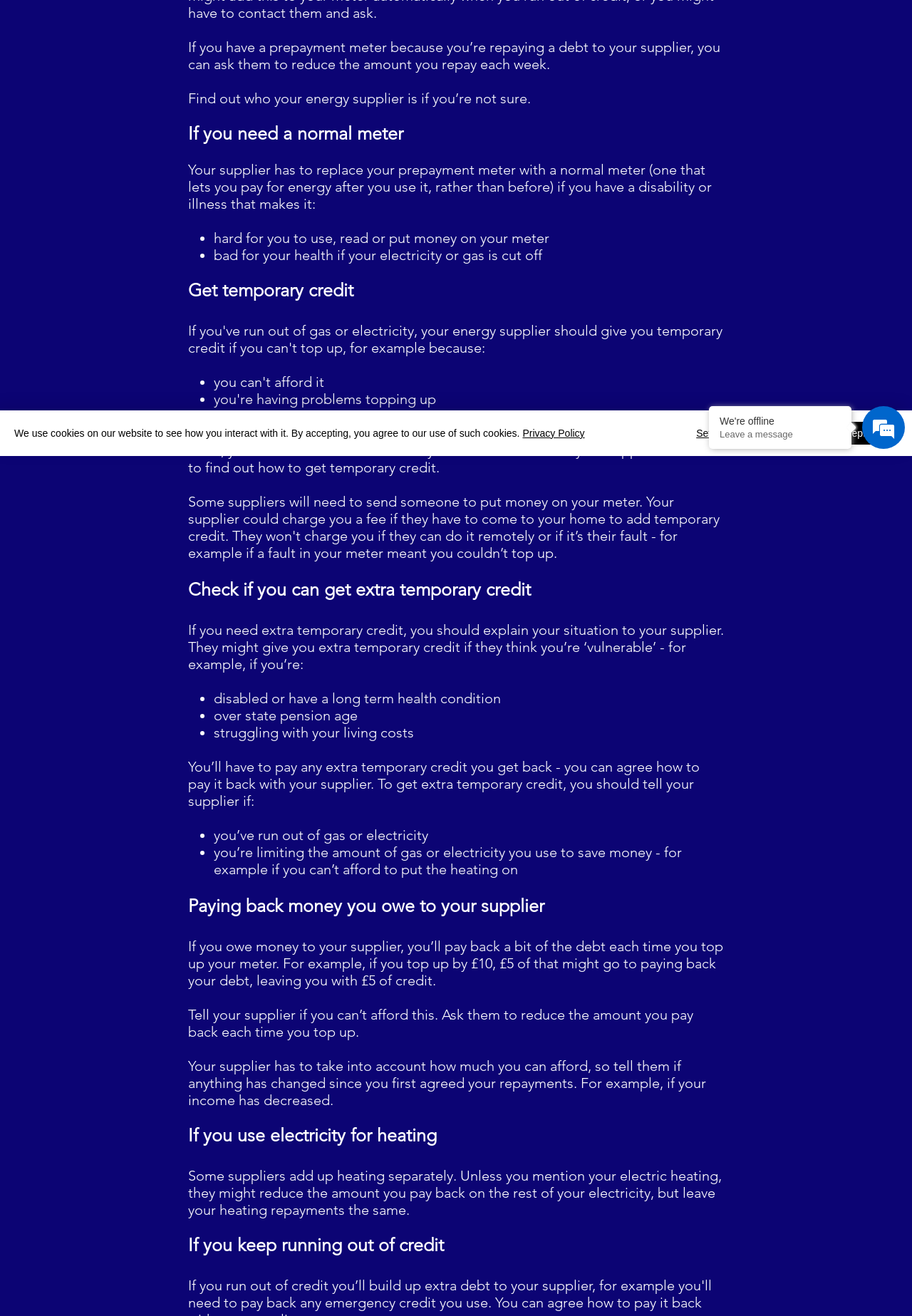Please predict the bounding box coordinates (top-left x, top-left y, bottom-right x, bottom-right y) for the UI element in the screenshot that fits the description: Settings

[0.763, 0.321, 0.803, 0.337]